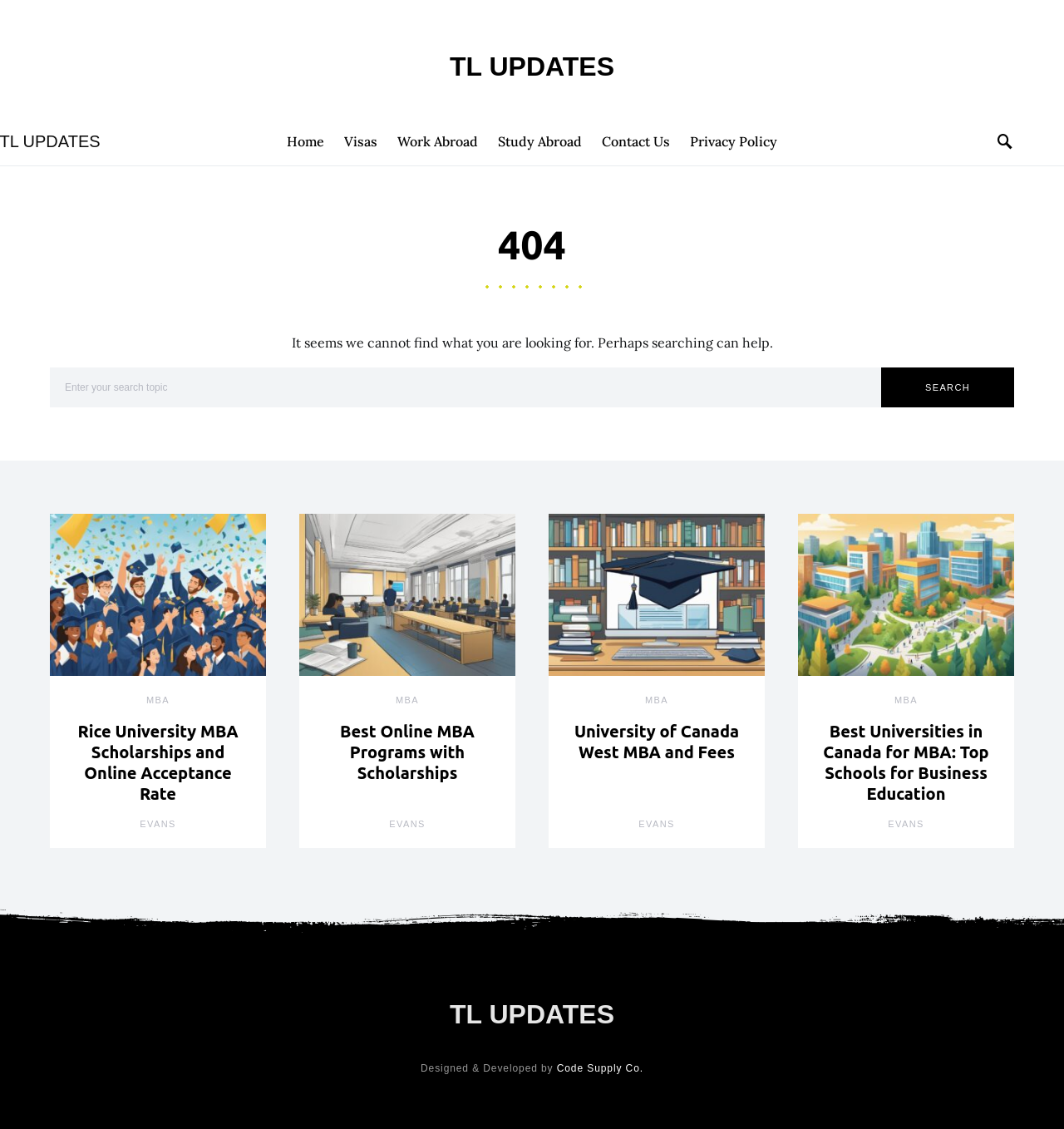Please give a short response to the question using one word or a phrase:
What is the name of the company that developed this website?

Code Supply Co.